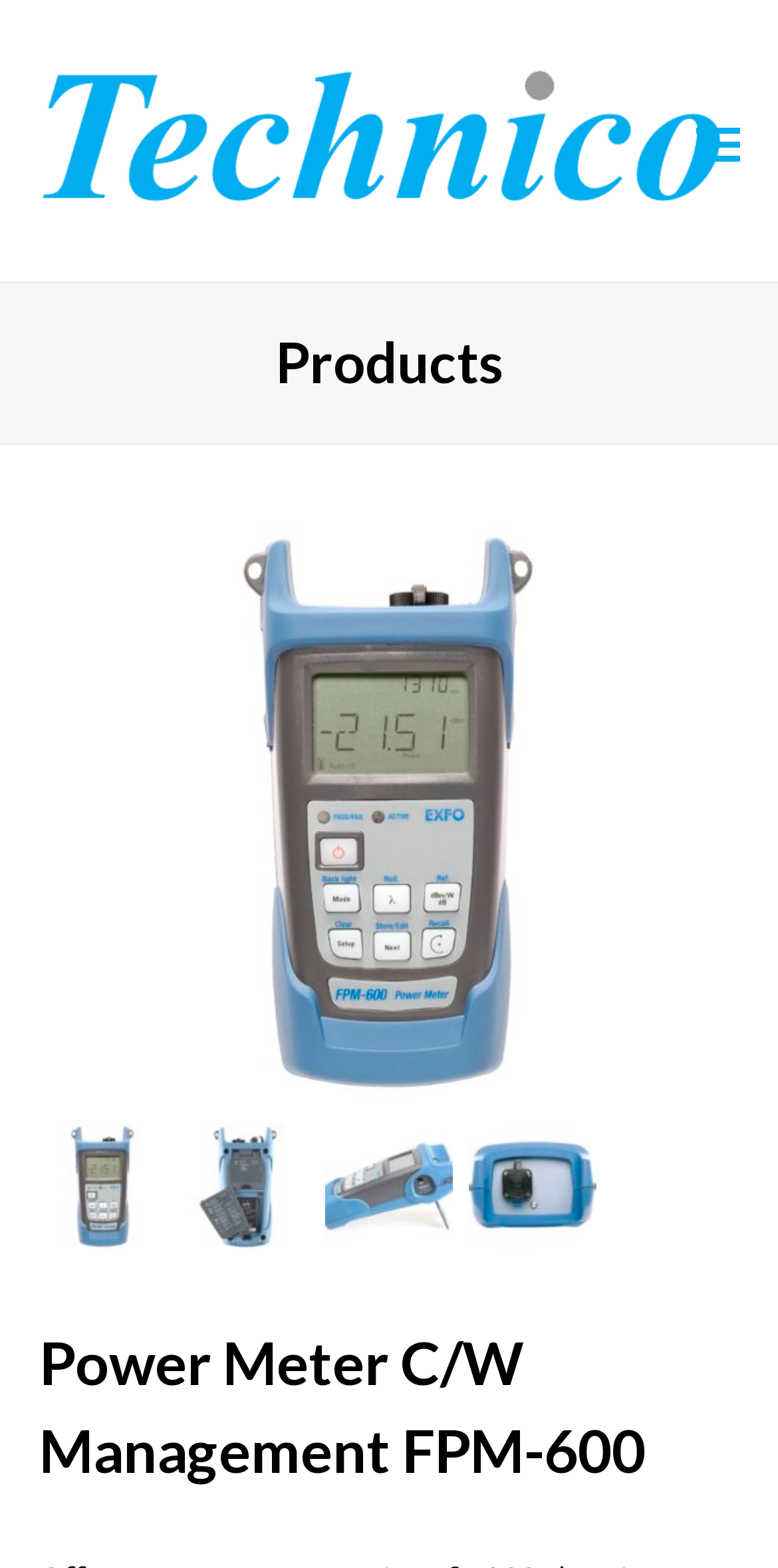What is the headline of the webpage?

Power Meter C/W Management FPM-600